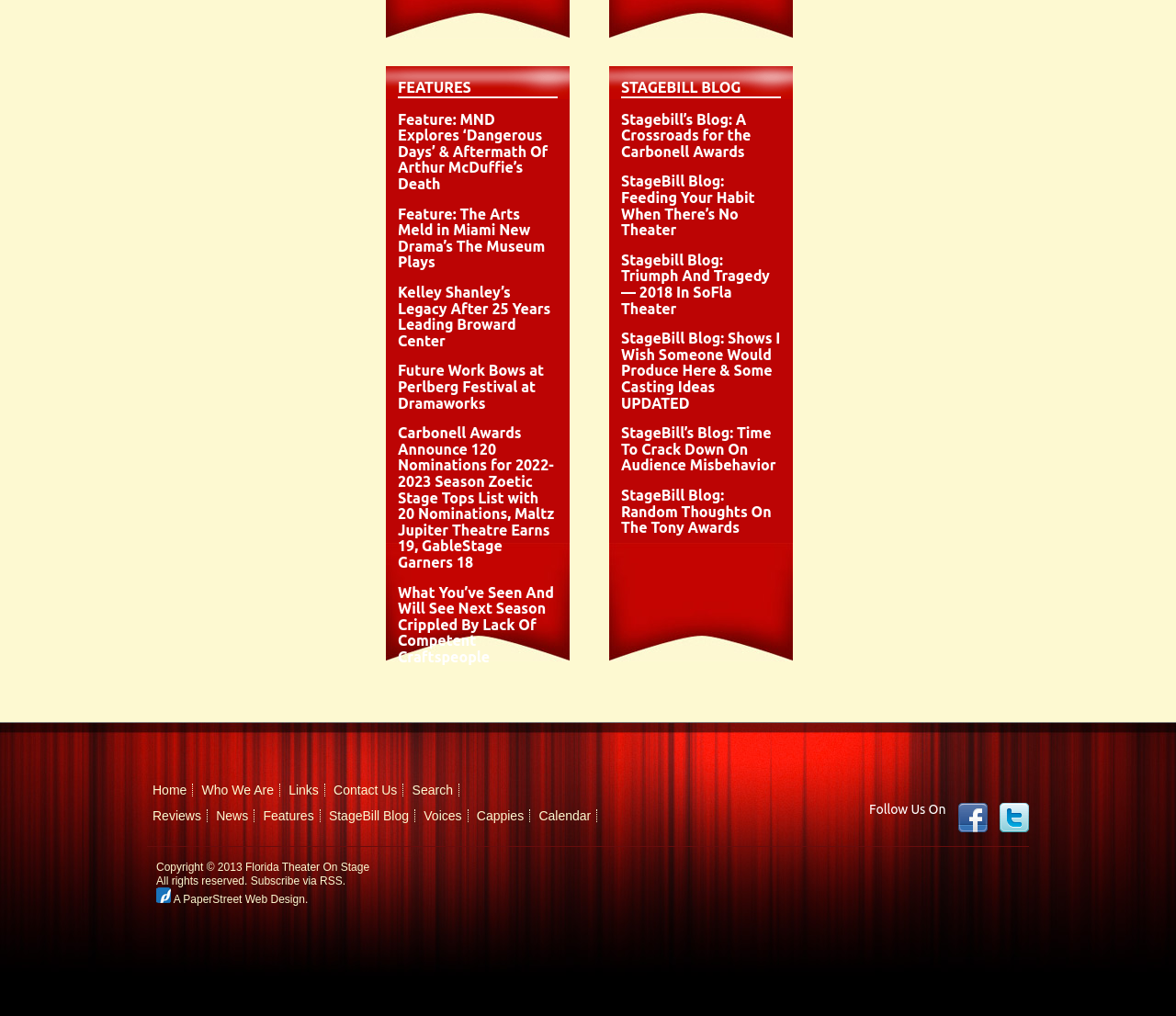Determine the bounding box coordinates of the clickable area required to perform the following instruction: "Read the 'Carbonell Awards Announce 120 Nominations for 2022-2023 Season' article". The coordinates should be represented as four float numbers between 0 and 1: [left, top, right, bottom].

[0.338, 0.418, 0.471, 0.561]